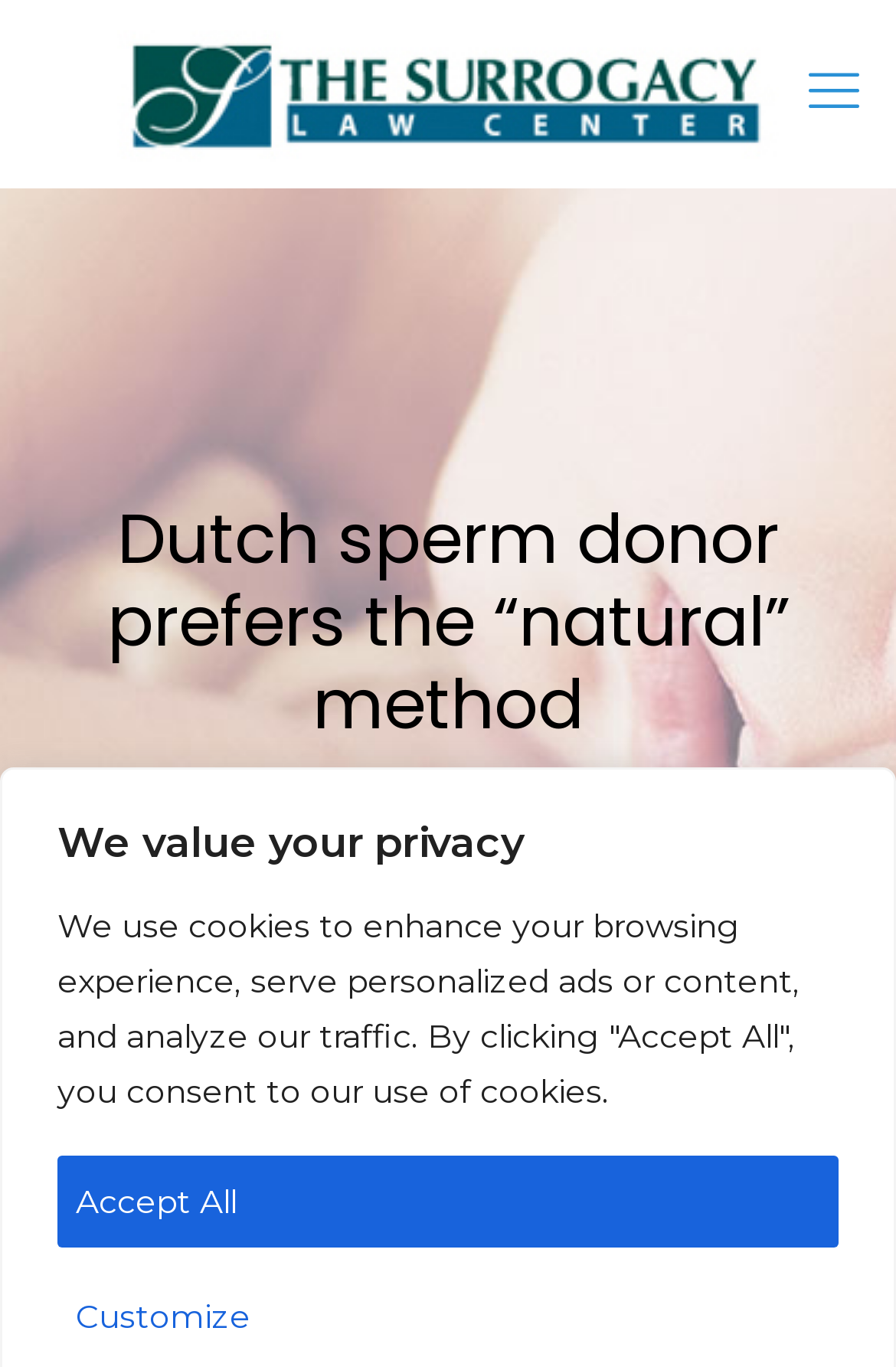What is the text of the link at the top-right corner?
Using the image, provide a concise answer in one word or a short phrase.

mobile menu